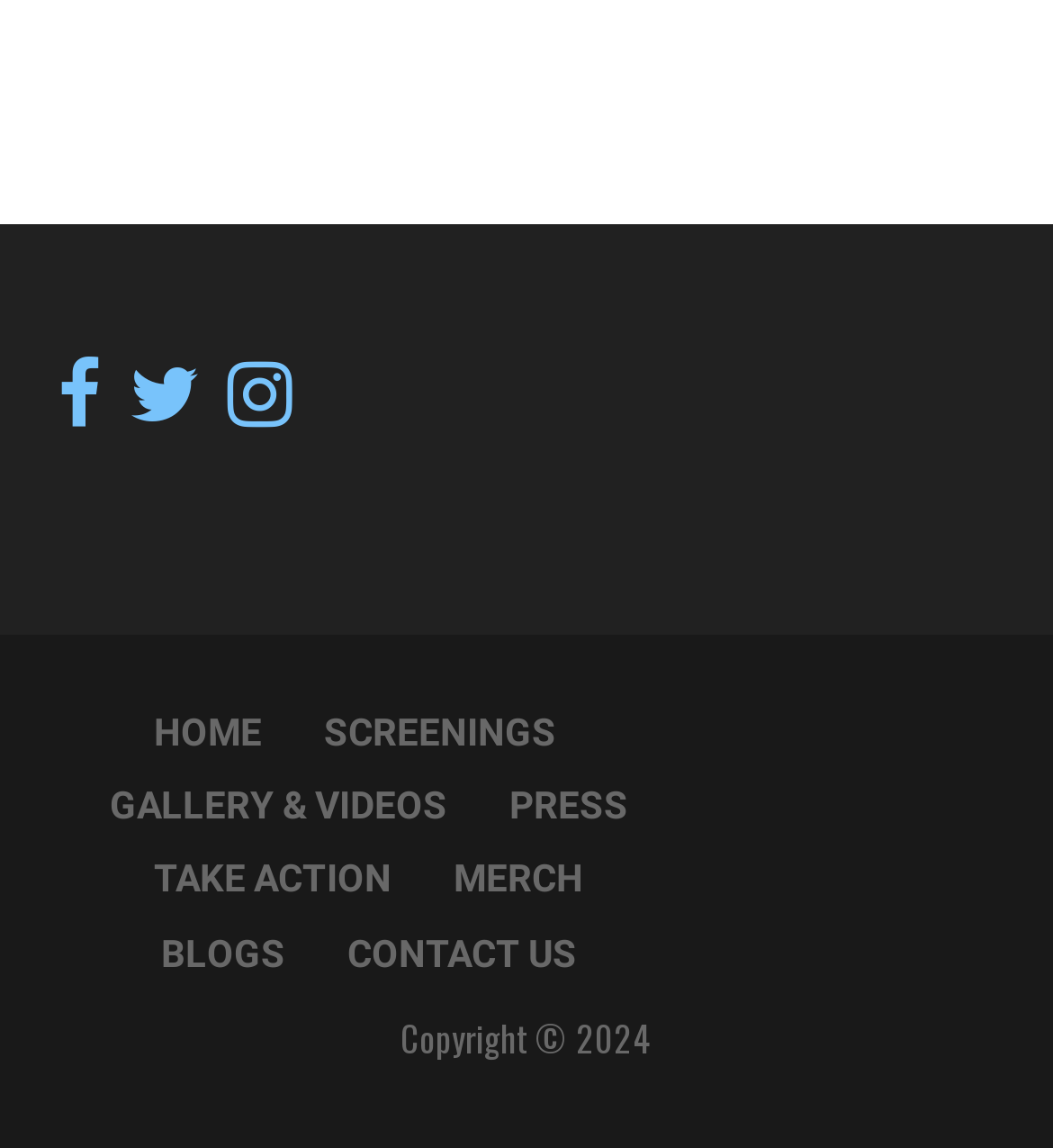What year is the copyright for?
Using the screenshot, give a one-word or short phrase answer.

2024